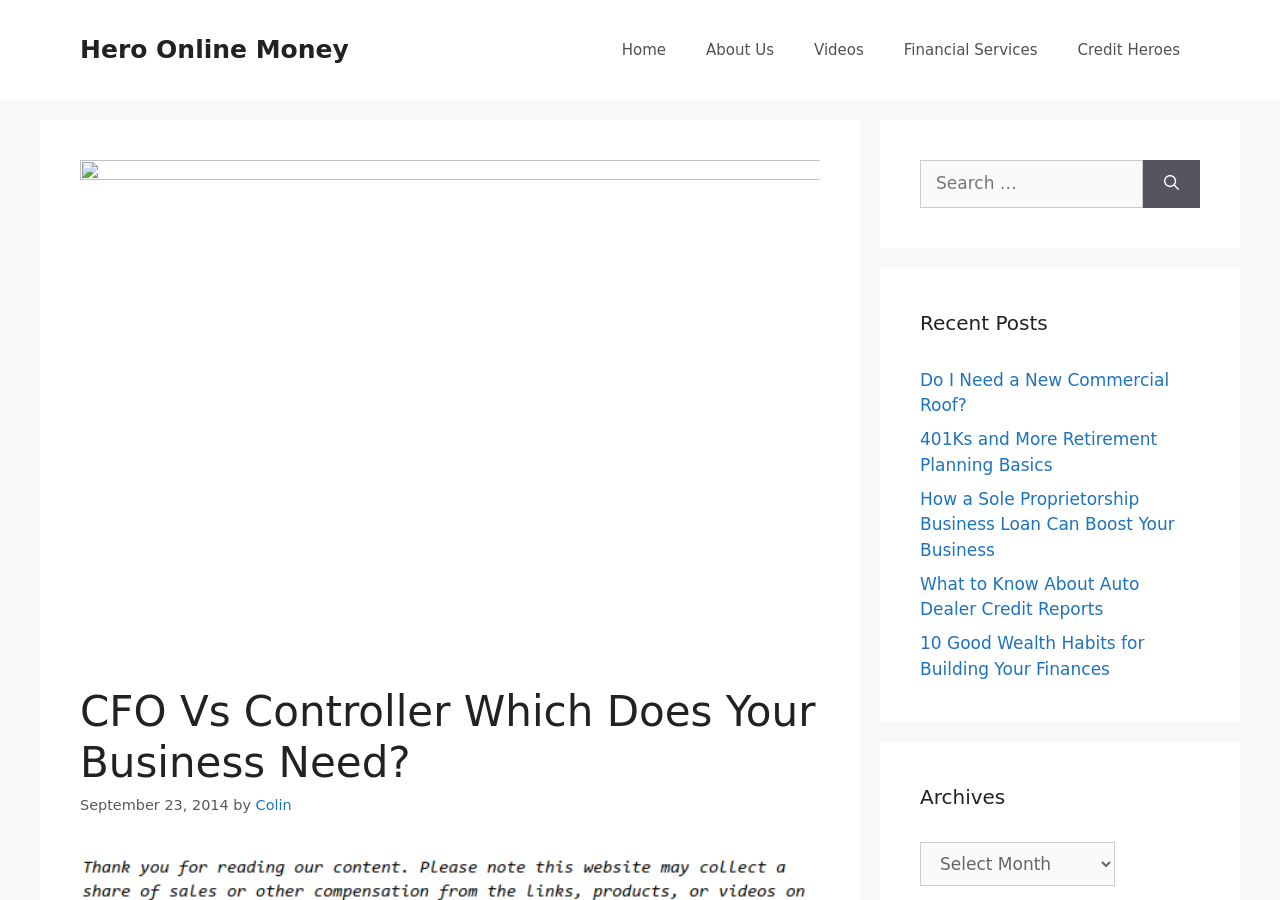Answer the question using only a single word or phrase: 
How many navigation links are there?

6